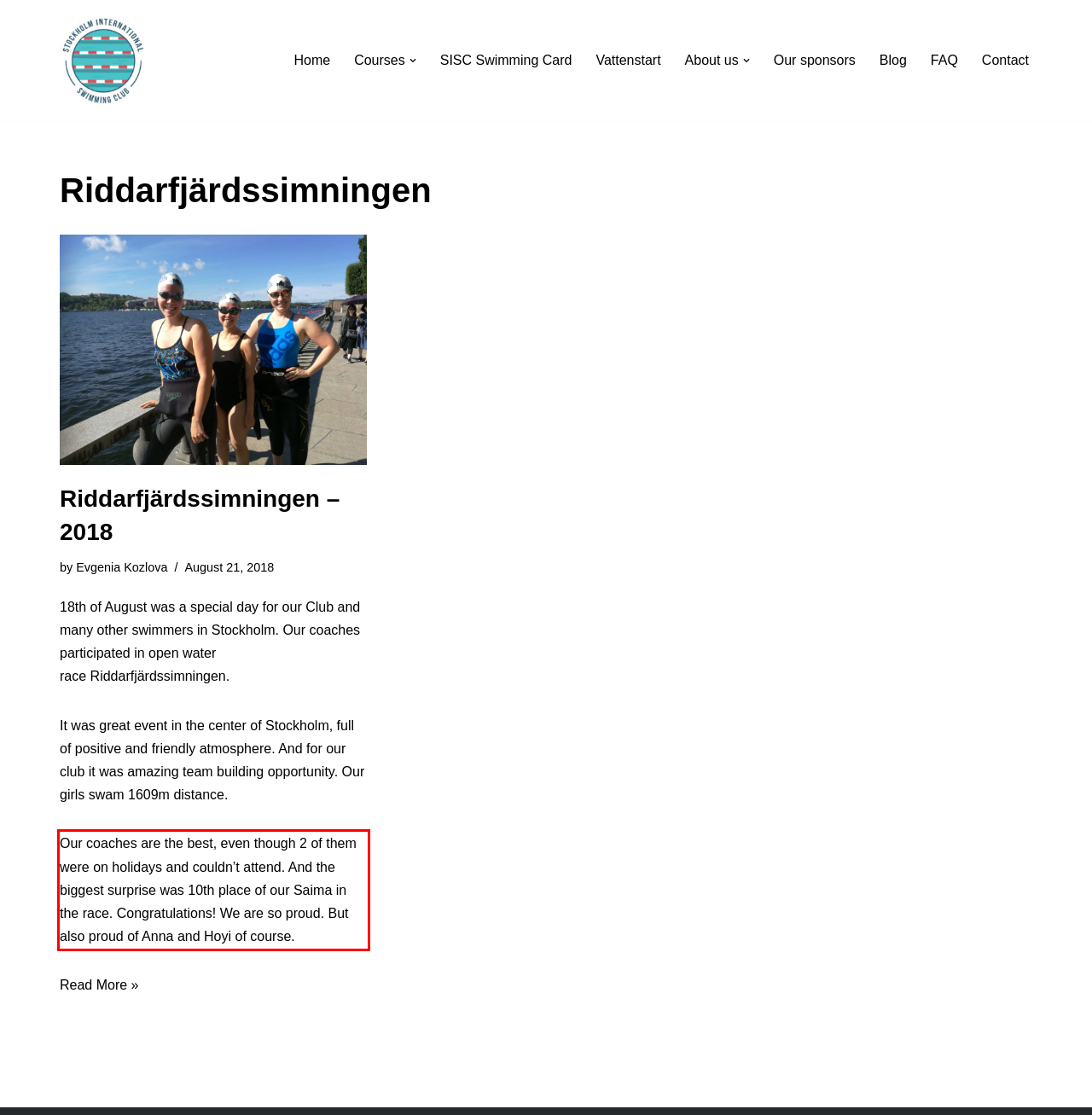Given a screenshot of a webpage, locate the red bounding box and extract the text it encloses.

Our coaches are the best, even though 2 of them were on holidays and couldn’t attend. And the biggest surprise was 10th place of our Saima in the race. Congratulations! We are so proud. But also proud of Anna and Hoyi of course.